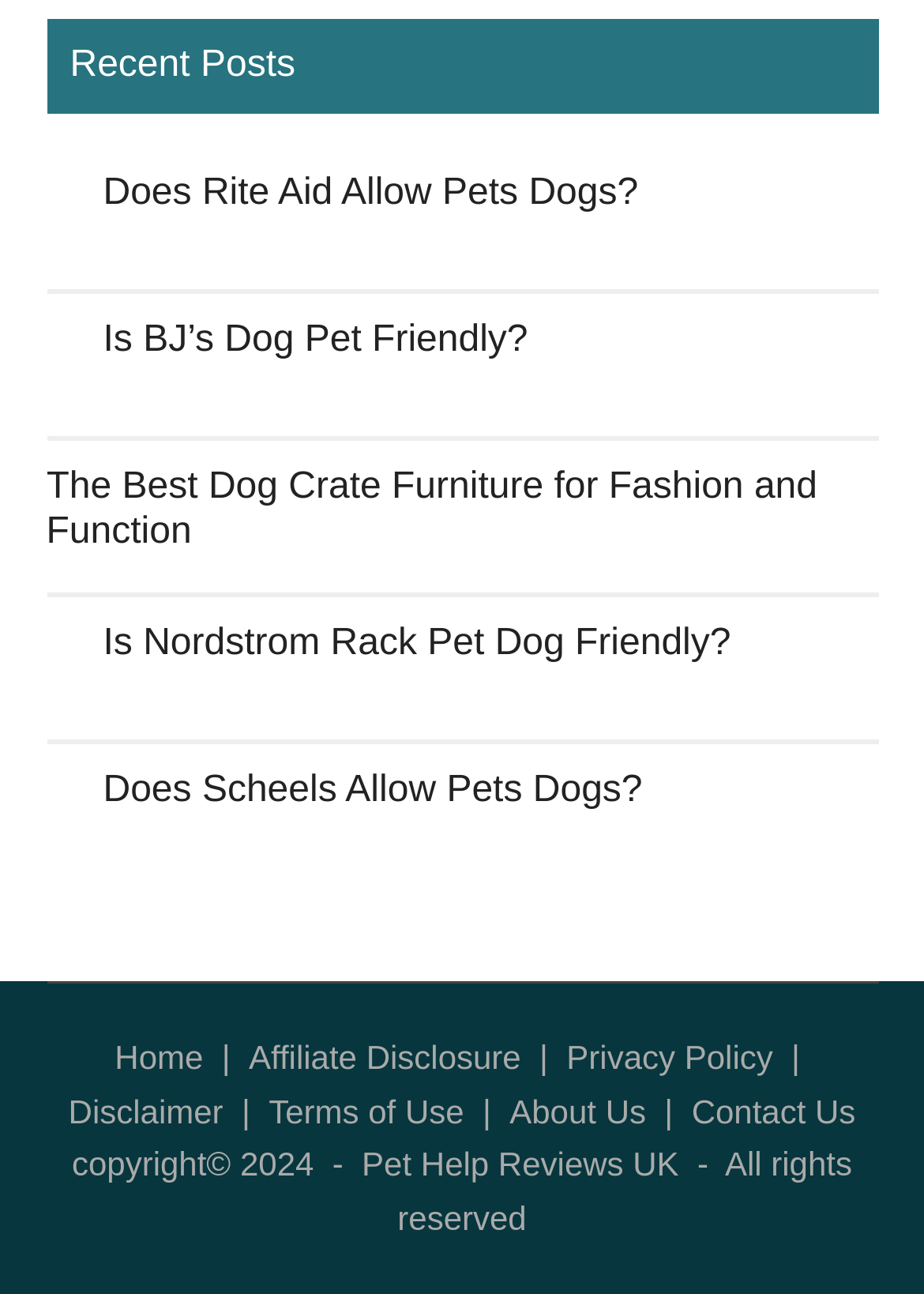Based on the image, please respond to the question with as much detail as possible:
How many articles are listed on the webpage?

There are five article sections on the webpage, each with a heading and a link, which suggests that there are five articles listed.